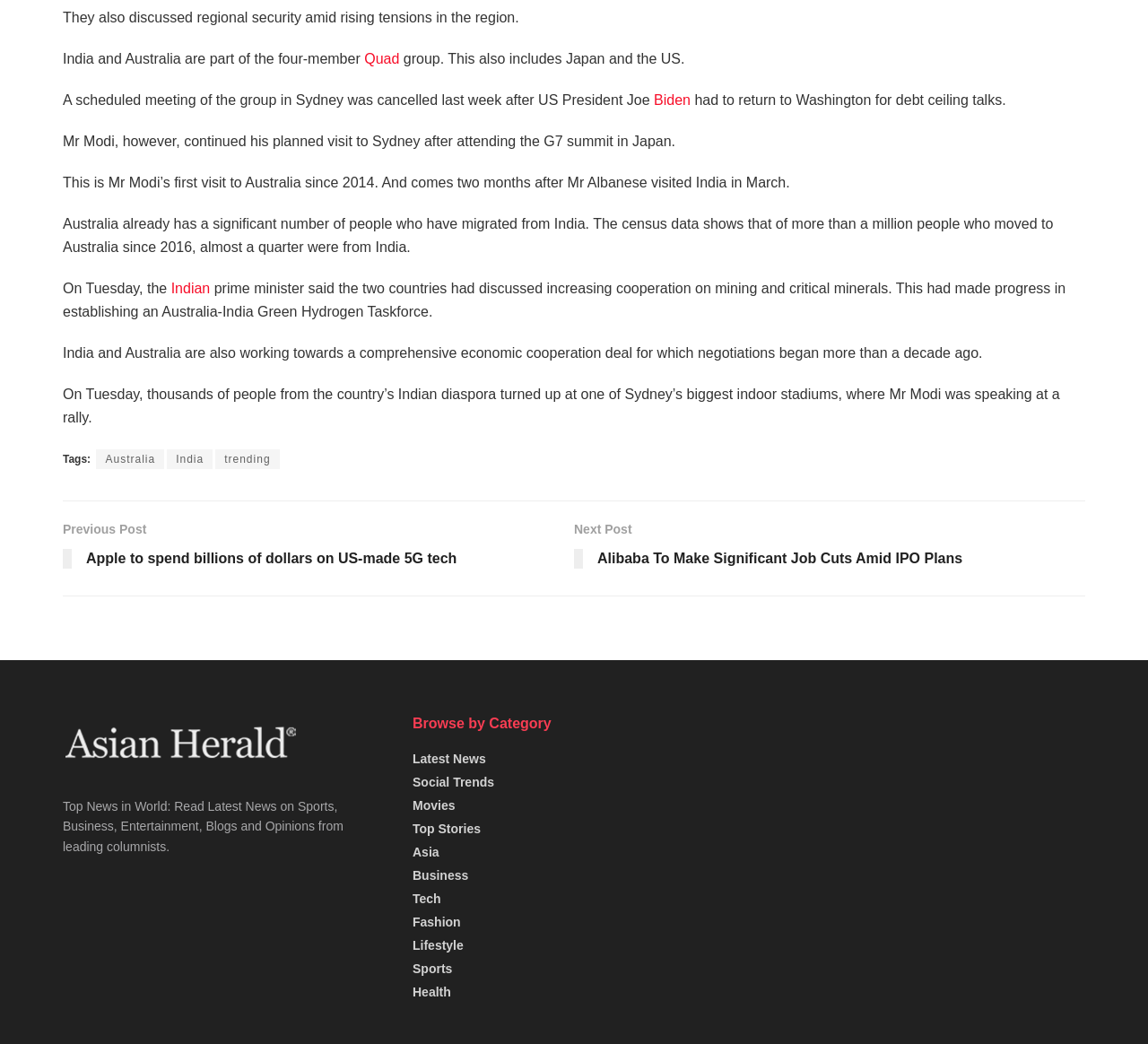Using the webpage screenshot and the element description Lifestyle, determine the bounding box coordinates. Specify the coordinates in the format (top-left x, top-left y, bottom-right x, bottom-right y) with values ranging from 0 to 1.

[0.359, 0.899, 0.404, 0.913]